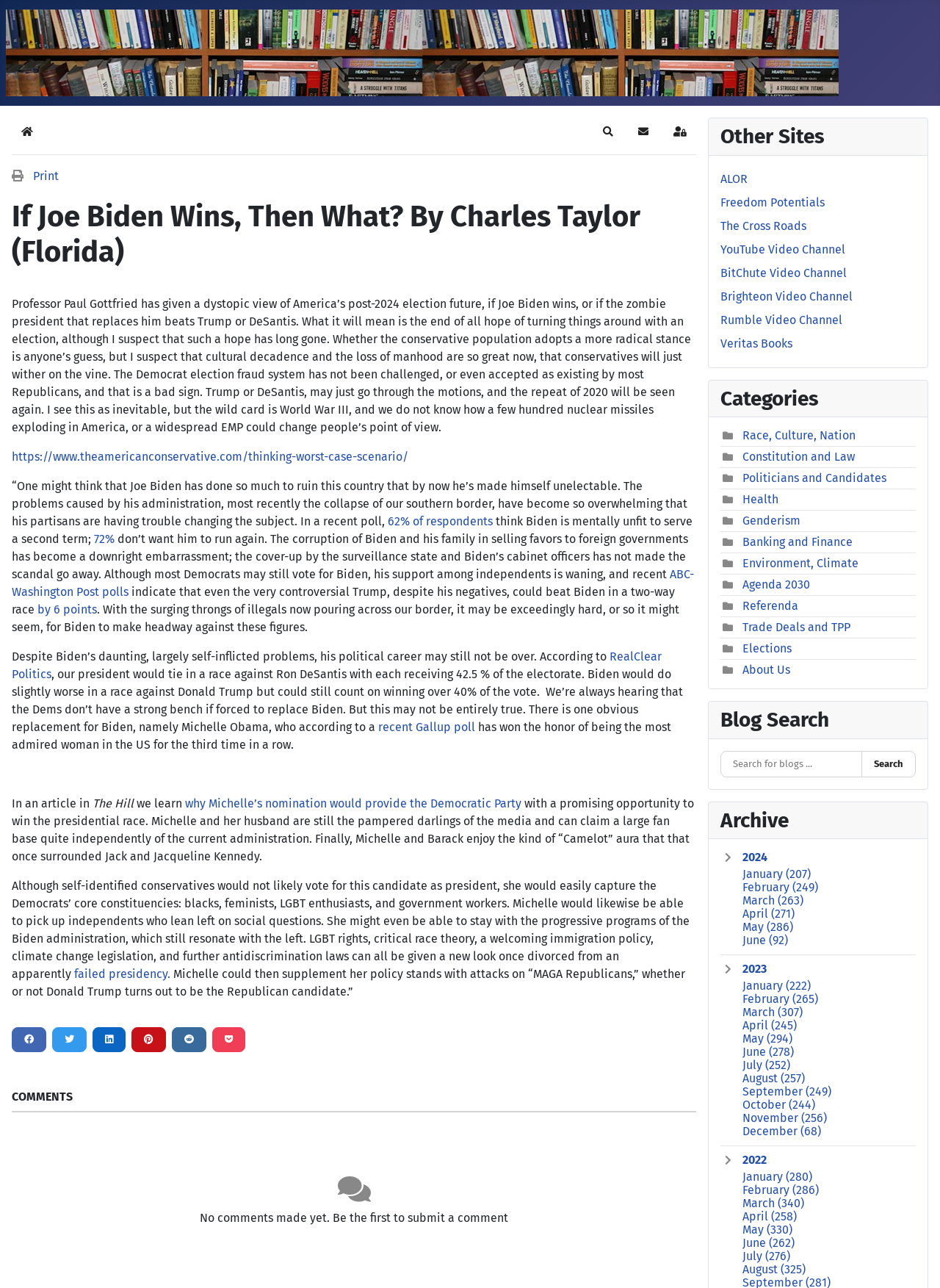Elaborate on the information and visuals displayed on the webpage.

This webpage appears to be a blog post titled "If Joe Biden Wins, Then What? By Charles Taylor (Florida)". The page has a header section with a logo and links to other sites, including "Home", "Search", "Subscribe to blog", and "Sign In". Below the header, there is a heading with the title of the blog post, followed by a brief summary of the article.

The main content of the page is a lengthy article discussing the potential consequences of Joe Biden winning the 2024 presidential election. The article is divided into several paragraphs, with links to external sources and references throughout. The text discusses various topics, including the potential for election fraud, the impact of Biden's policies on the country, and the possibility of Michelle Obama running as a replacement candidate.

To the right of the main content, there are several sections with links to other categories, including "Race, Culture, Nation", "Constitution and Law", "Politicians and Candidates", and others. At the bottom of the page, there is a section for comments, which is currently empty.

The overall layout of the page is clean and easy to navigate, with clear headings and concise text. The use of links and references adds credibility to the article and provides additional resources for readers.